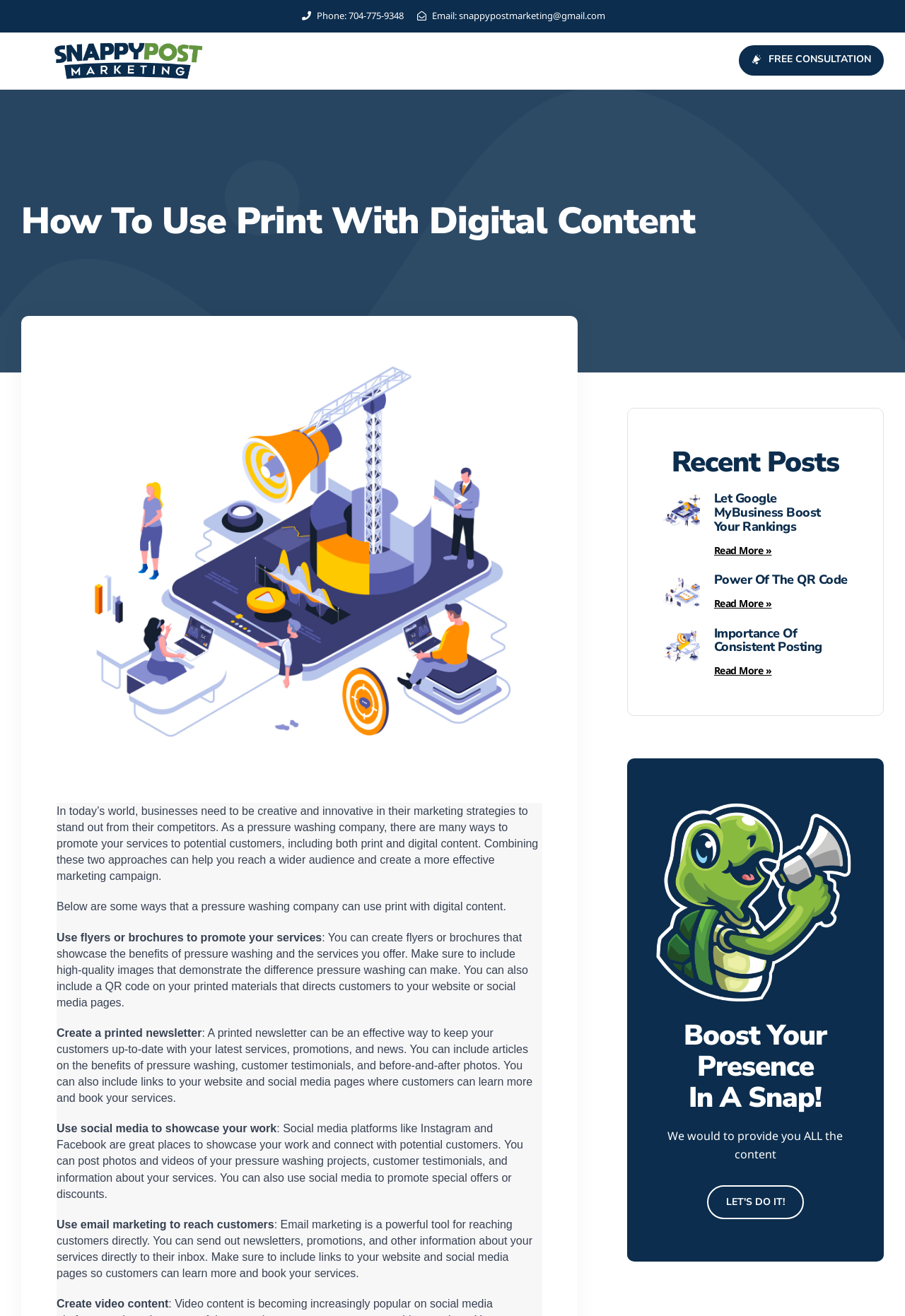Determine the bounding box coordinates of the area to click in order to meet this instruction: "Send an email to snappypostmarketing@gmail.com".

[0.459, 0.005, 0.669, 0.019]